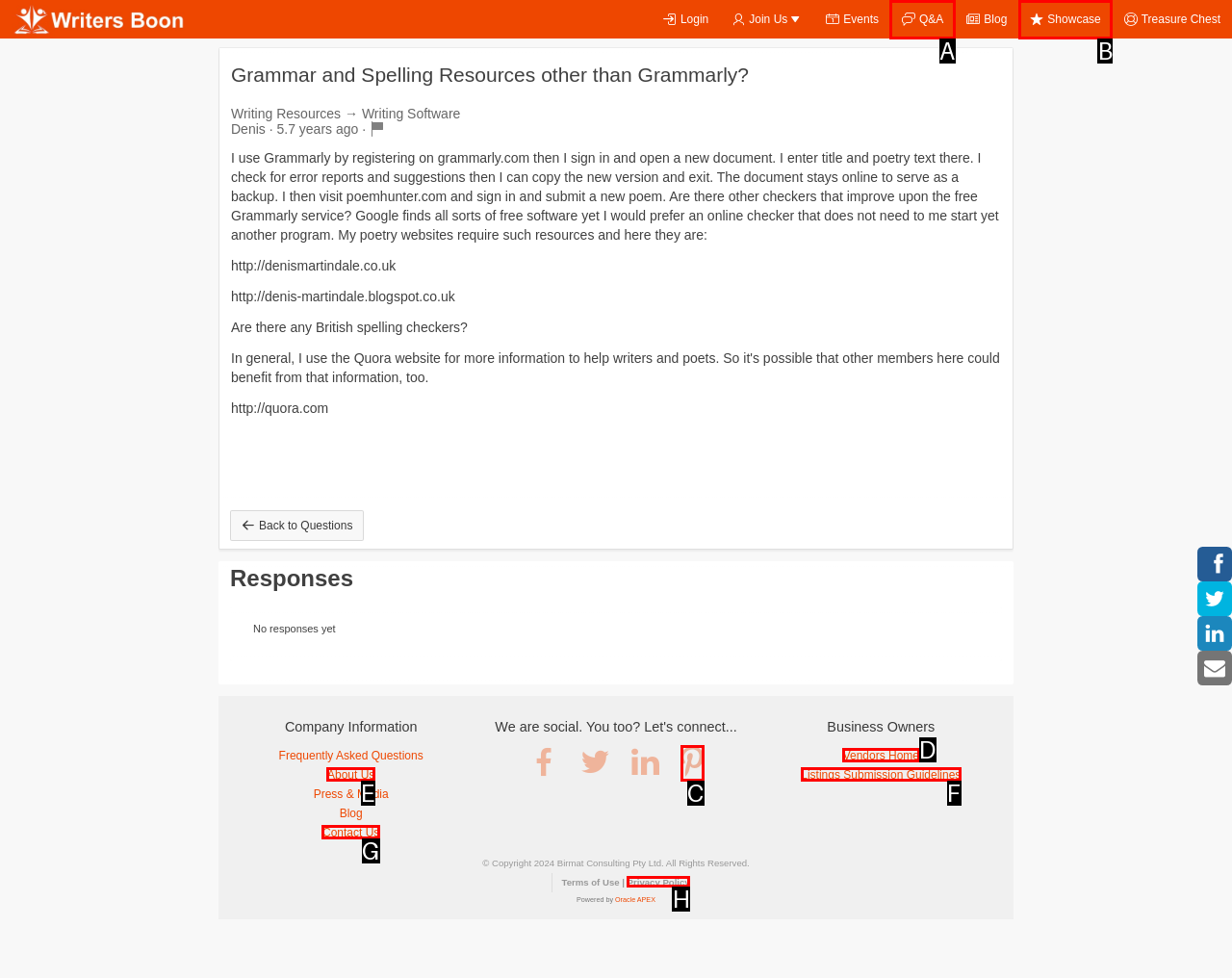Based on the provided element description: Contact Us, identify the best matching HTML element. Respond with the corresponding letter from the options shown.

G